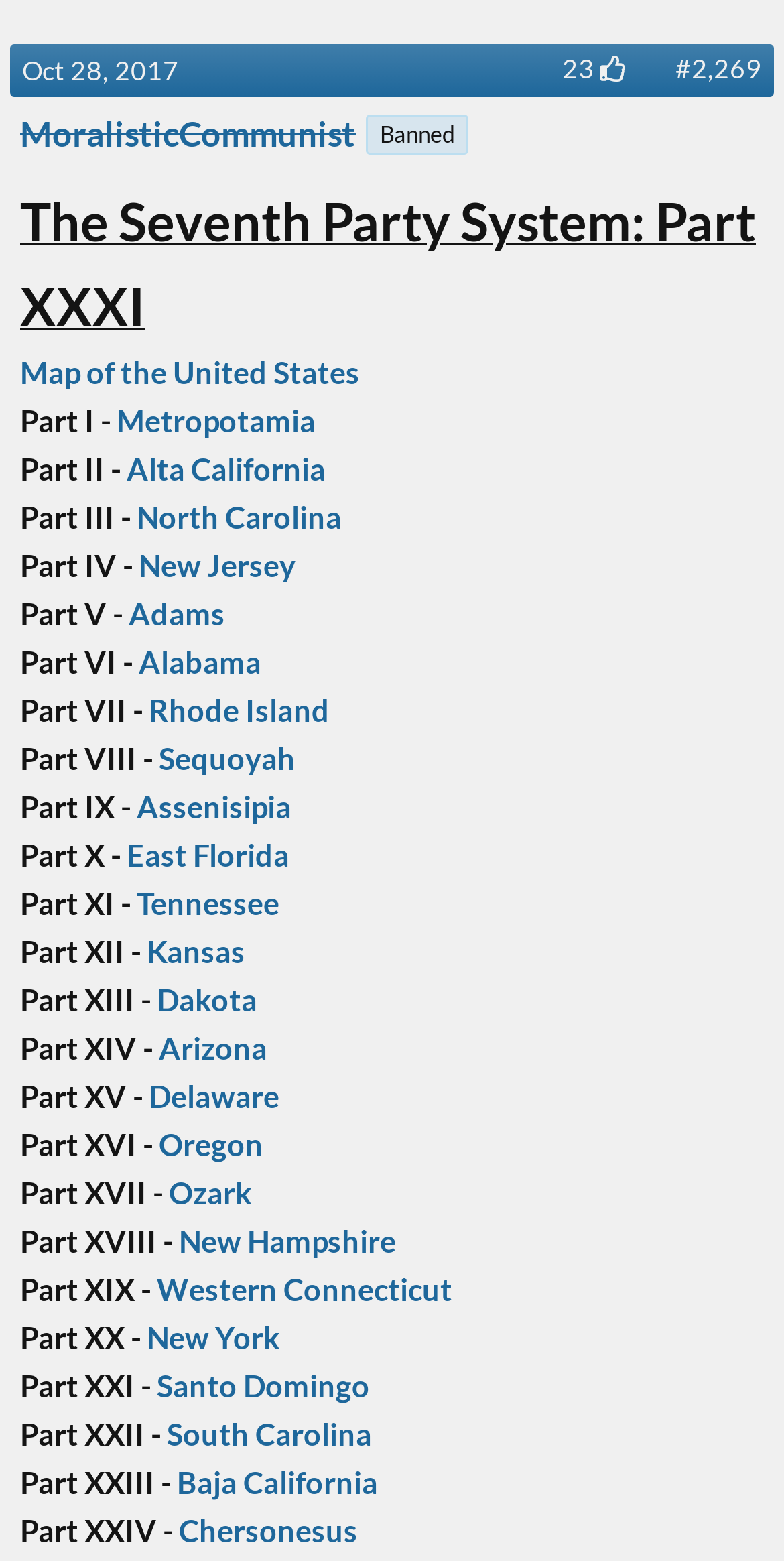Use the information in the screenshot to answer the question comprehensively: How many parts are there in The Seventh Party System?

The webpage lists out different parts of The Seventh Party System, and the last part is labeled as 'Part XXIV'. Therefore, there are XXIV parts in total.